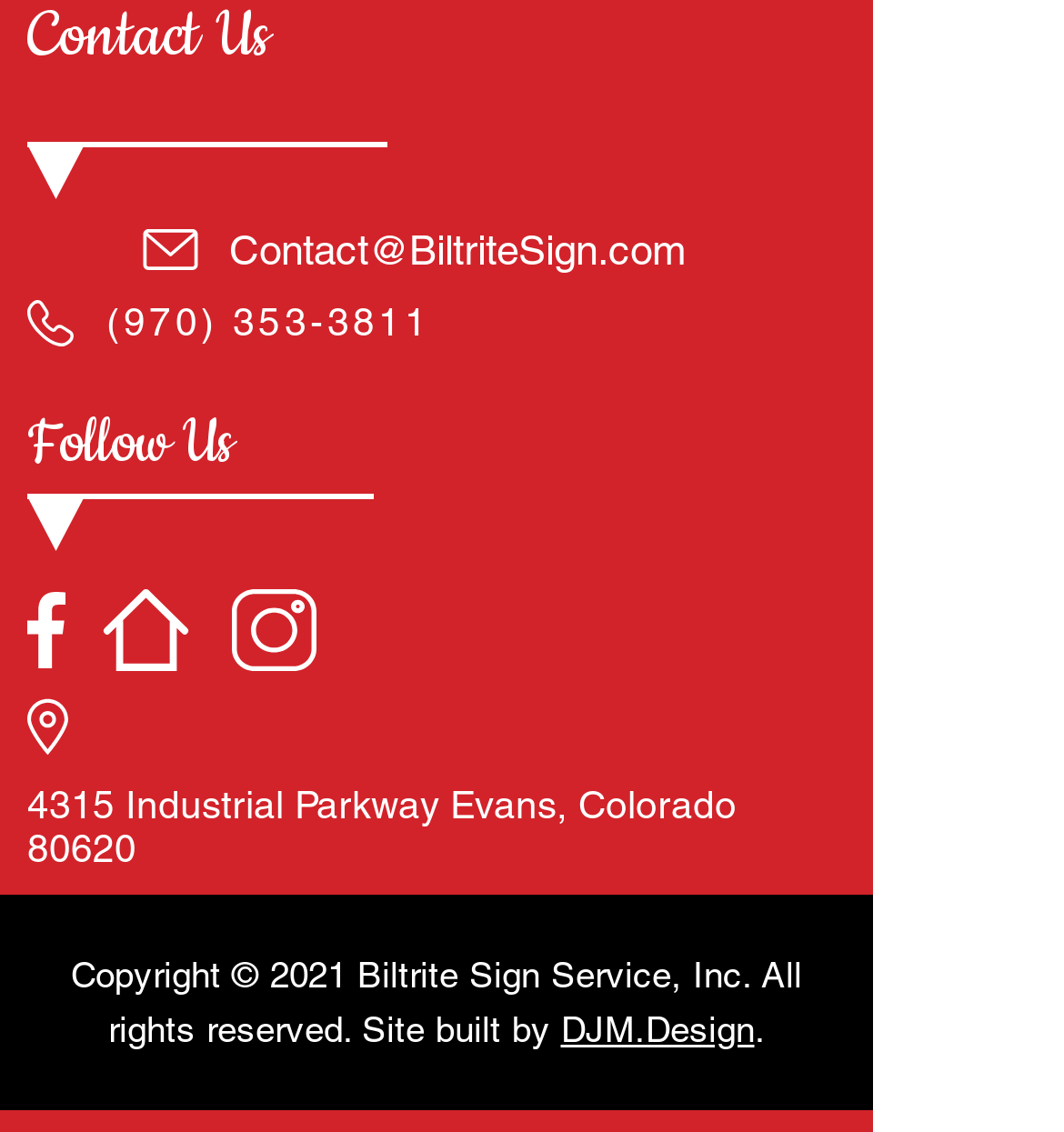Determine the bounding box for the described UI element: "(970) 353-3811".

[0.1, 0.266, 0.404, 0.304]